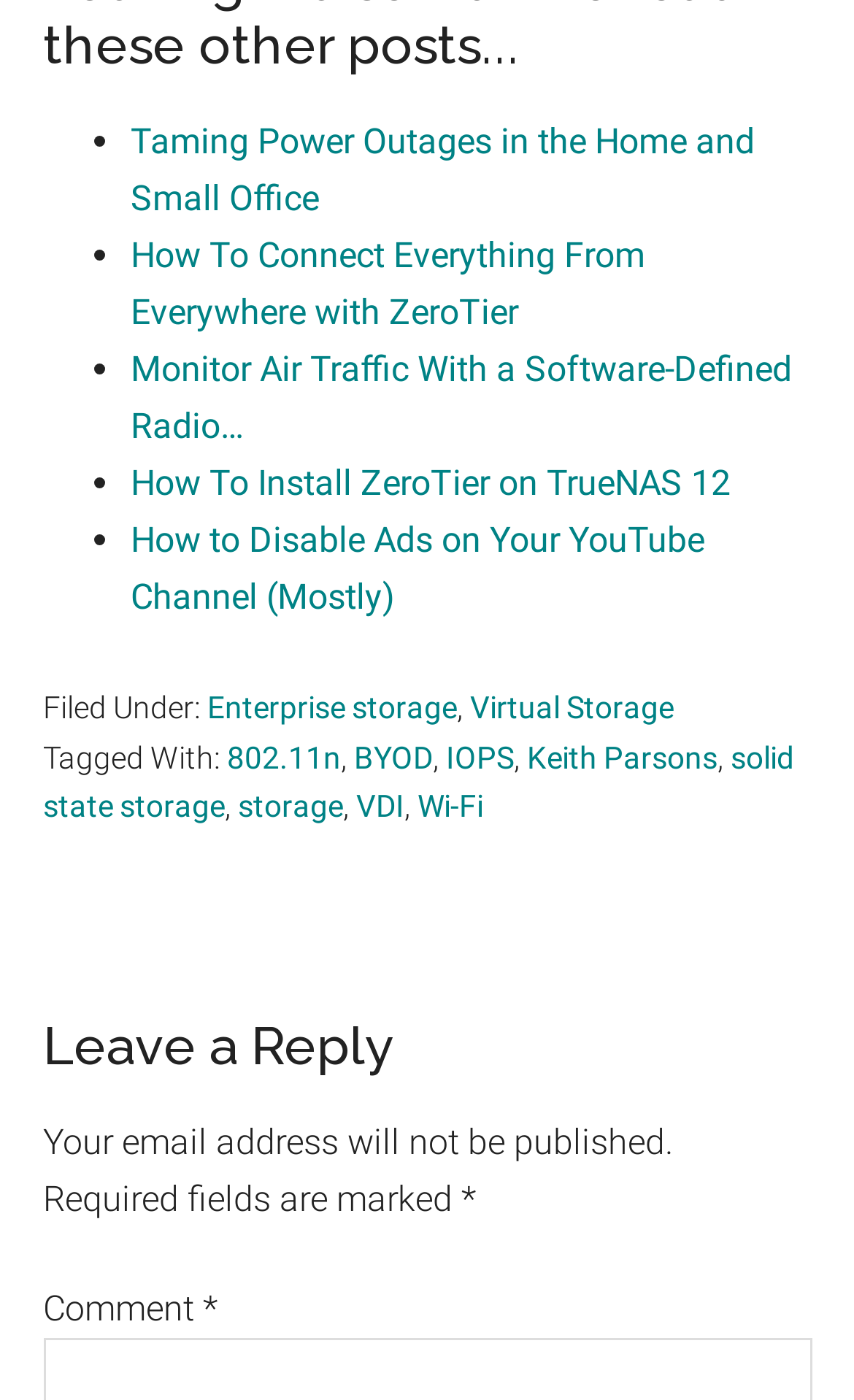Find the bounding box coordinates of the element you need to click on to perform this action: 'Click on the link to learn about taming power outages'. The coordinates should be represented by four float values between 0 and 1, in the format [left, top, right, bottom].

[0.153, 0.086, 0.883, 0.156]